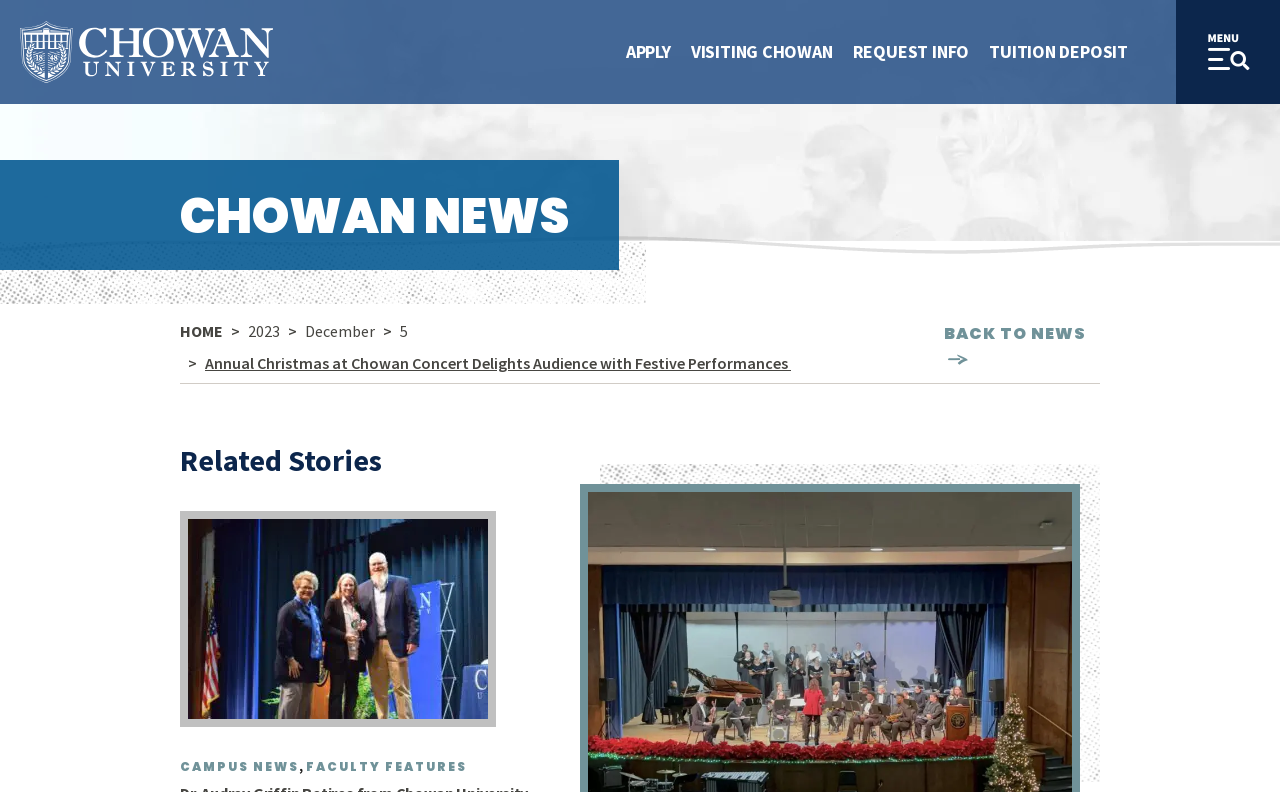Determine the bounding box coordinates of the area to click in order to meet this instruction: "Click the 'APPLY' link".

[0.481, 0.035, 0.532, 0.096]